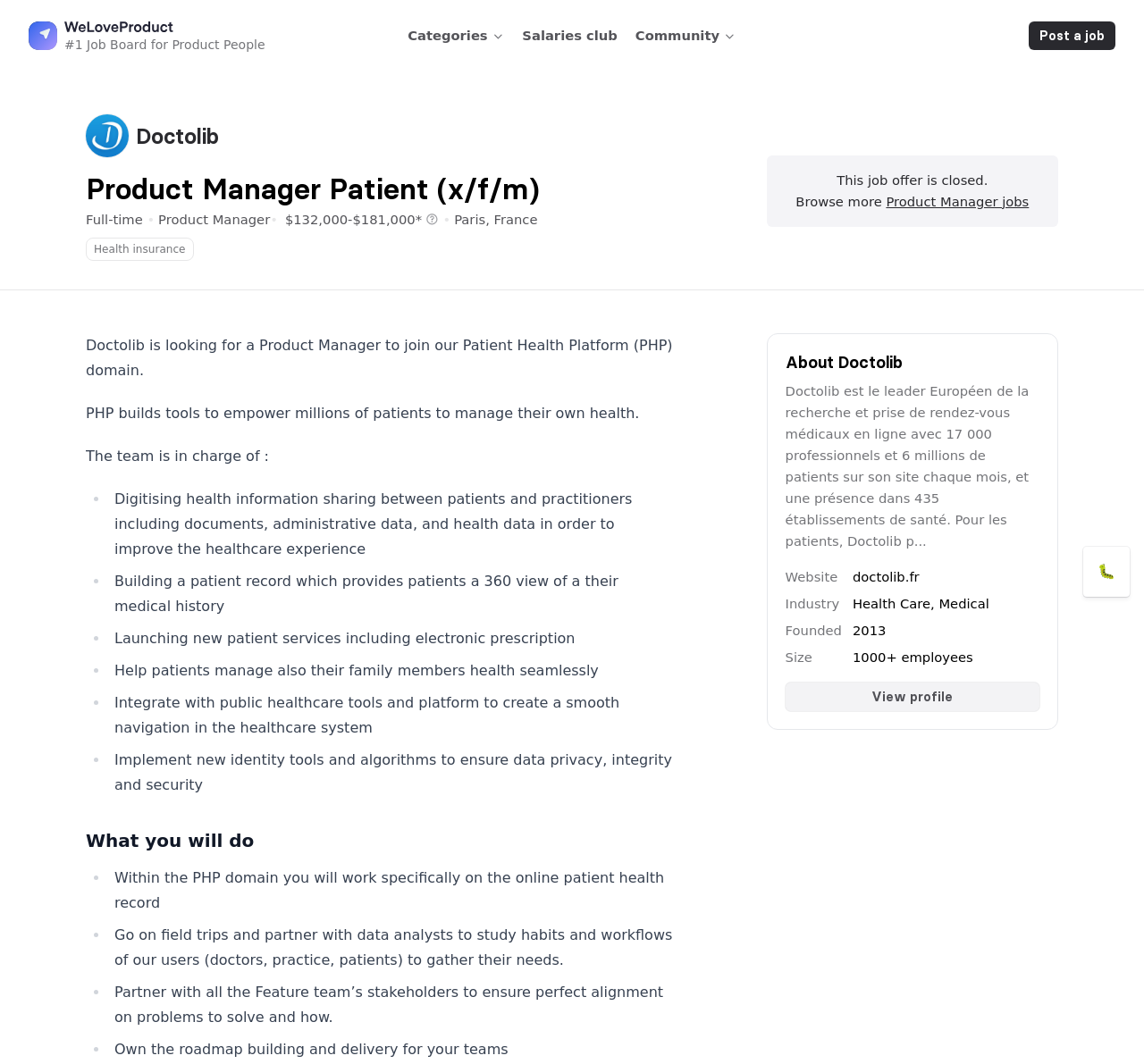Please find the bounding box coordinates of the section that needs to be clicked to achieve this instruction: "Visit the #1 Job Board for Product People".

[0.025, 0.017, 0.342, 0.05]